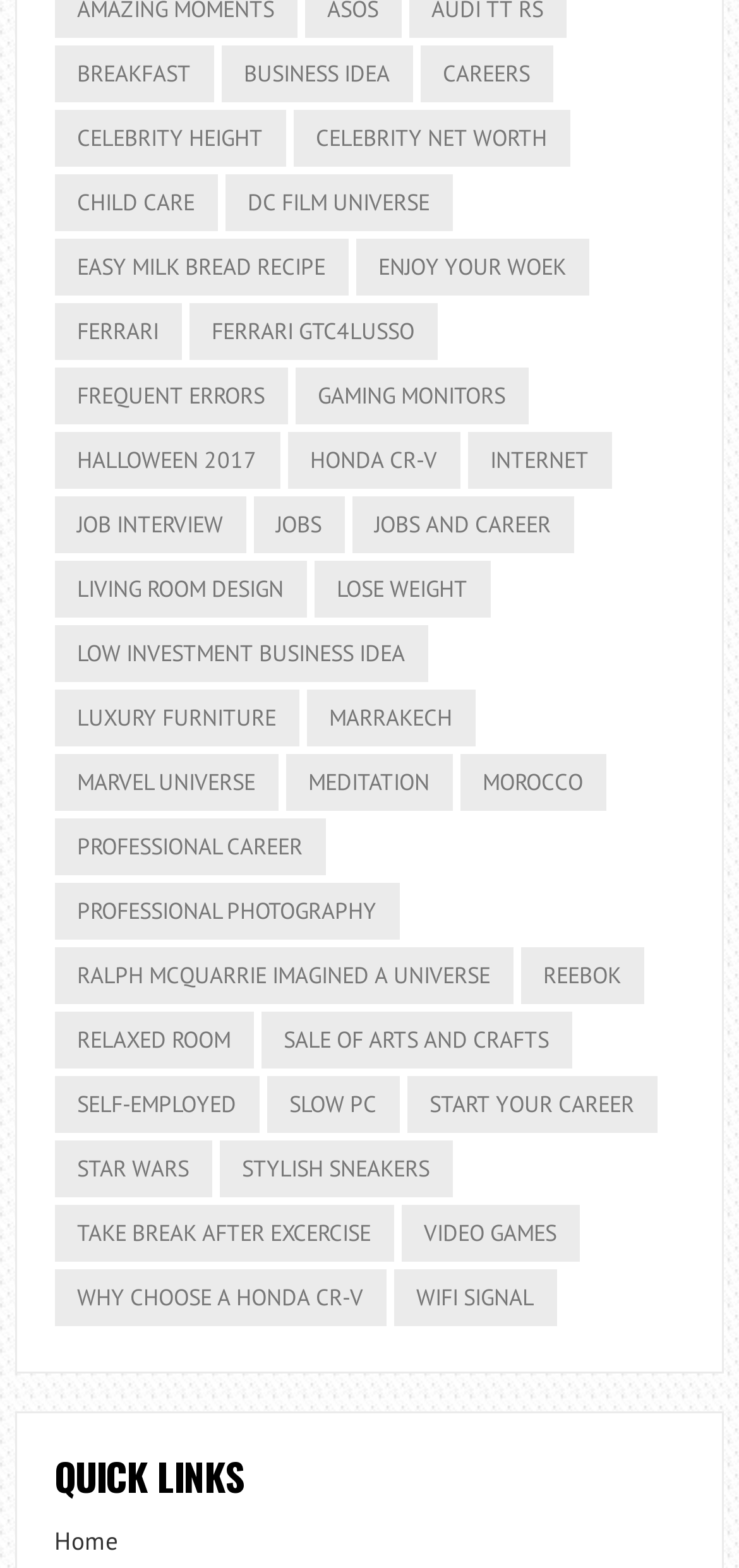Determine the bounding box coordinates of the section I need to click to execute the following instruction: "check out meditation". Provide the coordinates as four float numbers between 0 and 1, i.e., [left, top, right, bottom].

[0.387, 0.481, 0.612, 0.518]